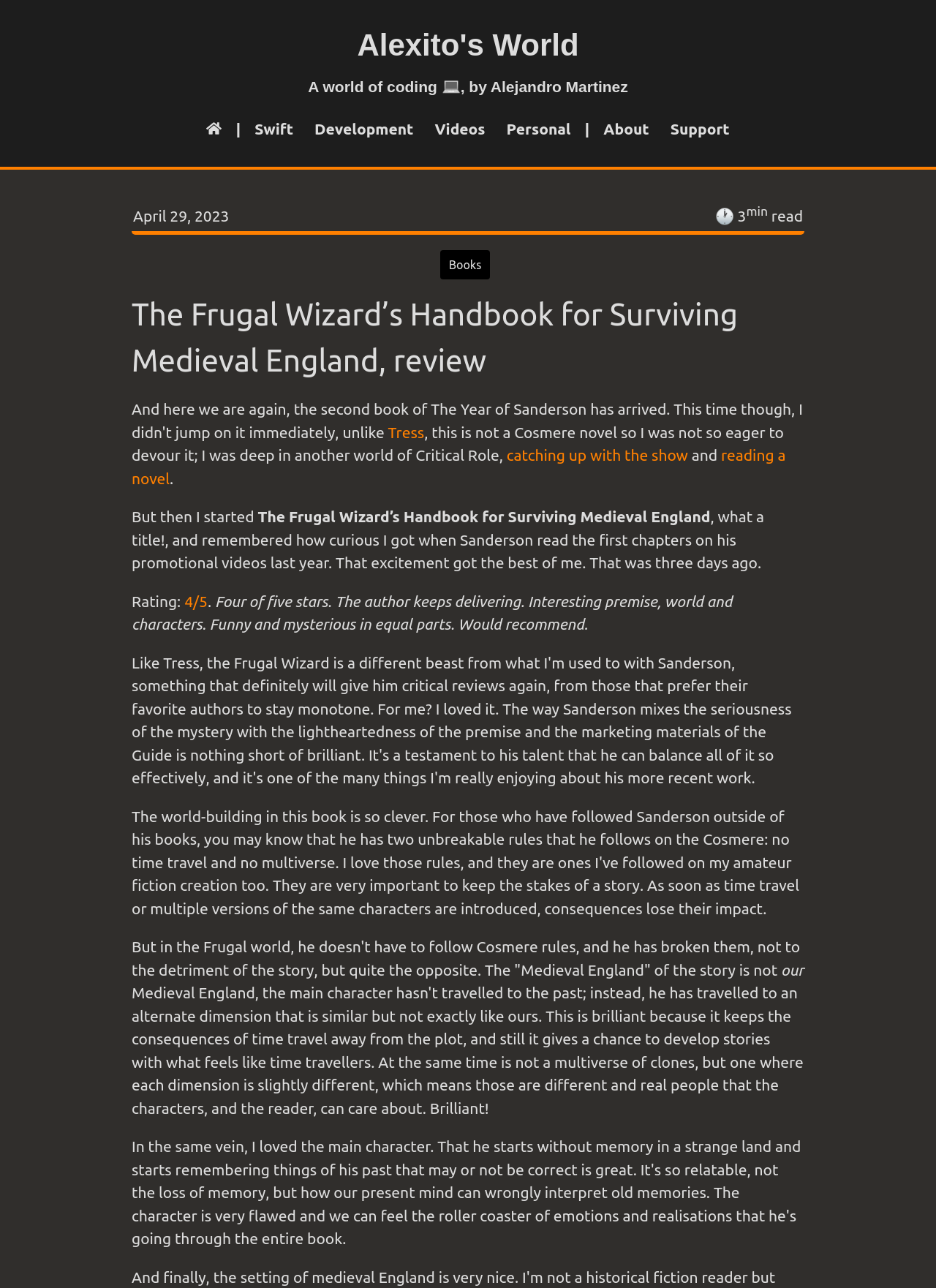Describe all the significant parts and information present on the webpage.

This webpage is a book review blog post titled "The Frugal Wizard’s Handbook for Surviving Medieval England, review" on a website called "Alexito's World". At the top of the page, there is a navigation menu with links to various sections of the website, including "Swift", "Development", "Videos", "Personal", "About", and "Support". 

Below the navigation menu, there is a section displaying the date "April 29, 2023" and a read time of "3 min". 

The main content of the page is a book review, which starts with a heading that matches the page title. The review begins by mentioning that the author did not immediately jump into reading this book, unlike another book called "Tress", because it is not a Cosmere novel. The reviewer was busy with other activities, including watching a show called "Critical Role" and reading another novel. 

The review then dives into the book, mentioning its interesting premise, world, and characters, and how it is both funny and mysterious. The reviewer gives the book a rating of 4 out of 5 stars and recommends it. 

Throughout the review, there are links to other related topics, such as "Tress" and "Critical Role". The review also mentions that the author, Sanderson, has broken some rules in this book, which is not part of the Cosmere series, and that this has actually improved the story.